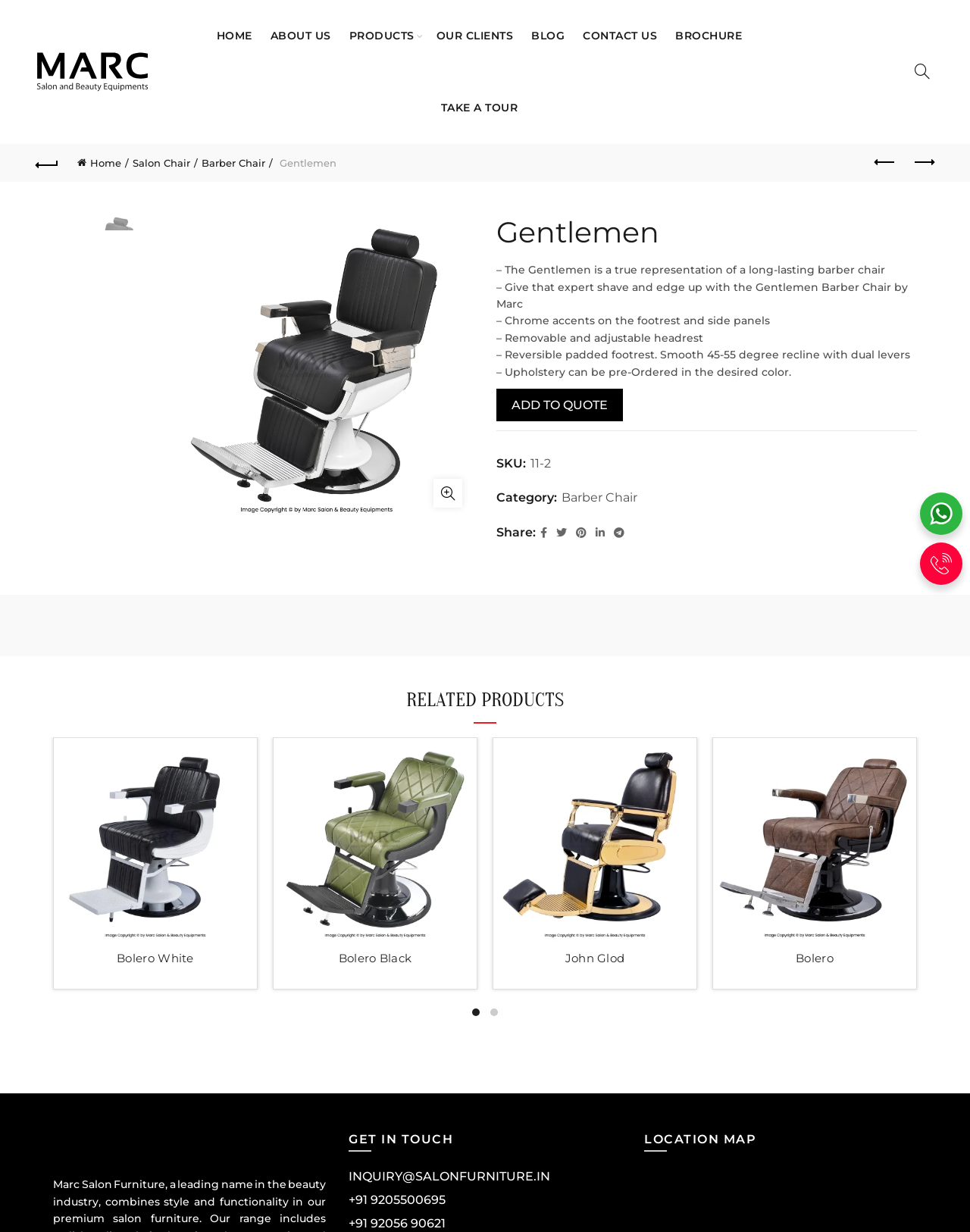Locate the bounding box coordinates of the element that should be clicked to fulfill the instruction: "Add the product to quote".

[0.512, 0.315, 0.642, 0.342]